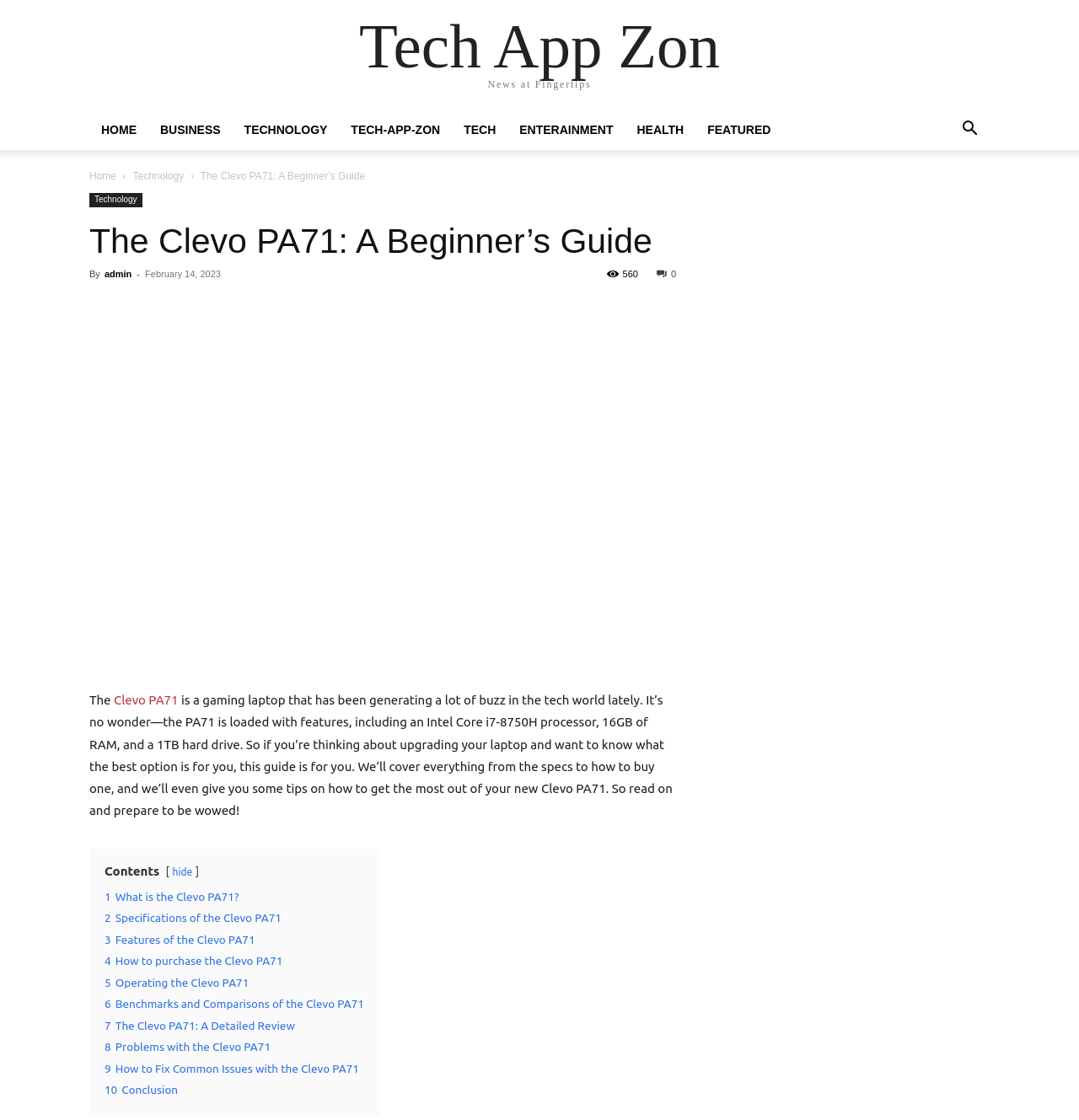Provide a short, one-word or phrase answer to the question below:
What is the date of the article?

February 14, 2023